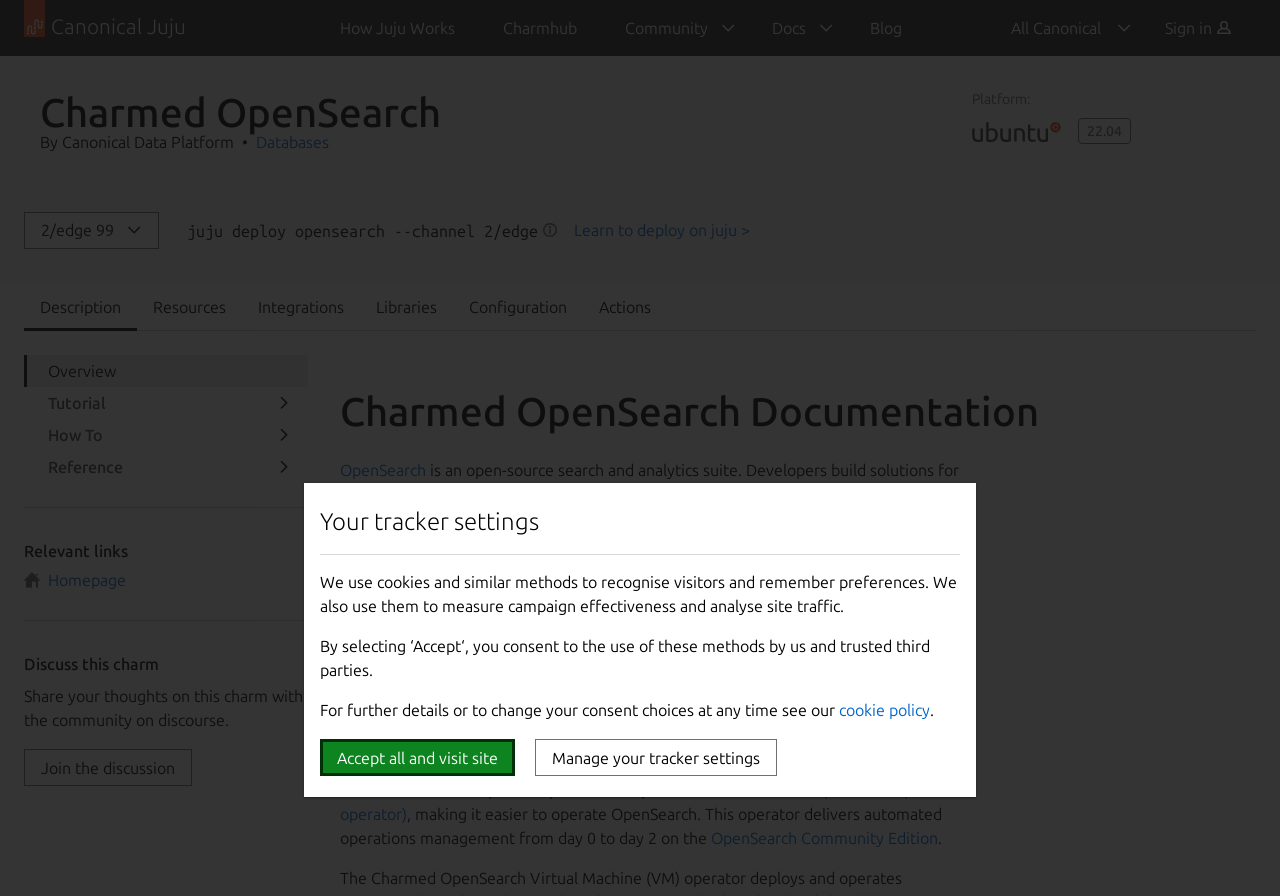Find and indicate the bounding box coordinates of the region you should select to follow the given instruction: "View the 'Overview' page".

[0.019, 0.396, 0.241, 0.432]